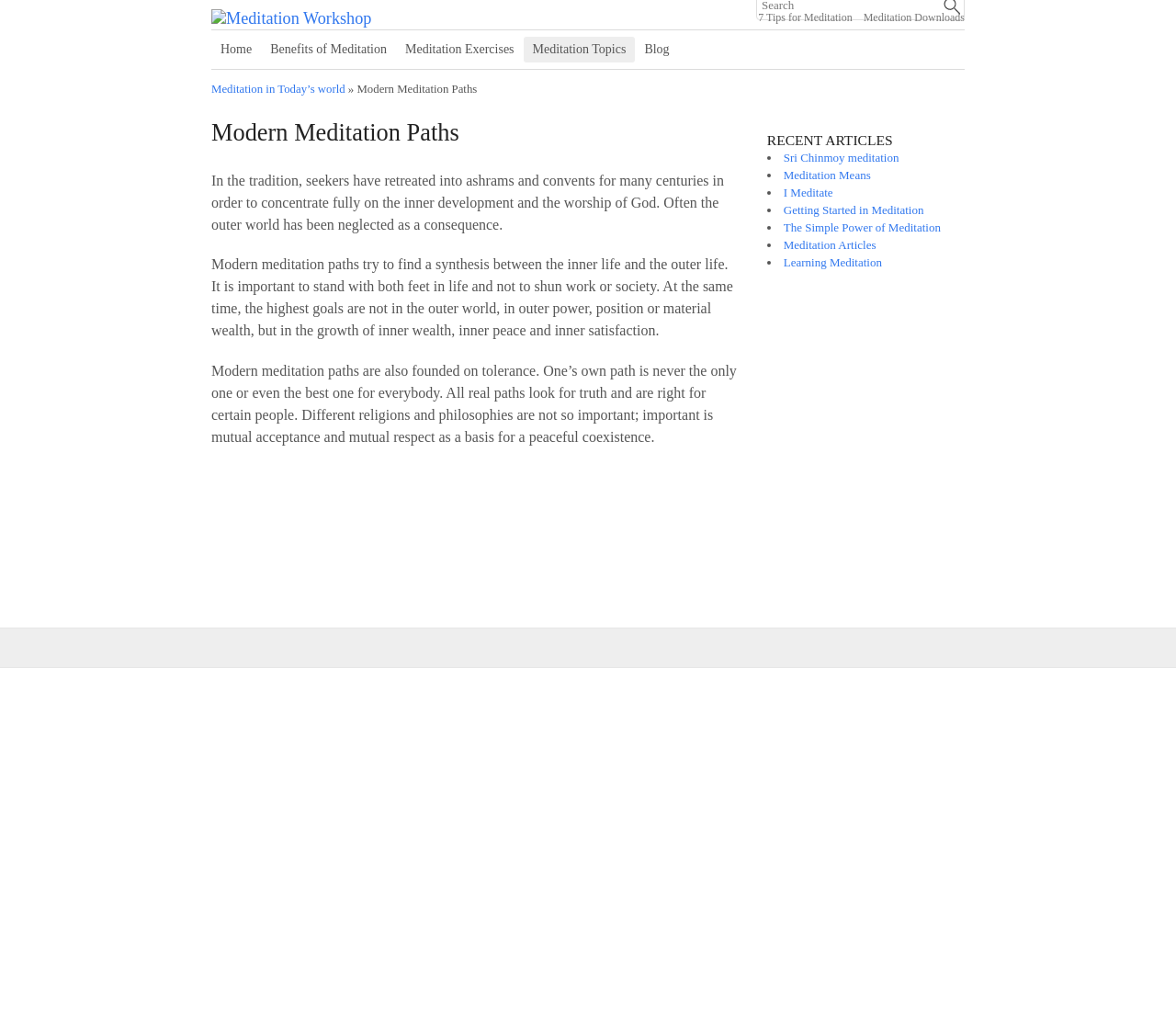Determine the main heading of the webpage and generate its text.

Modern Meditation Paths